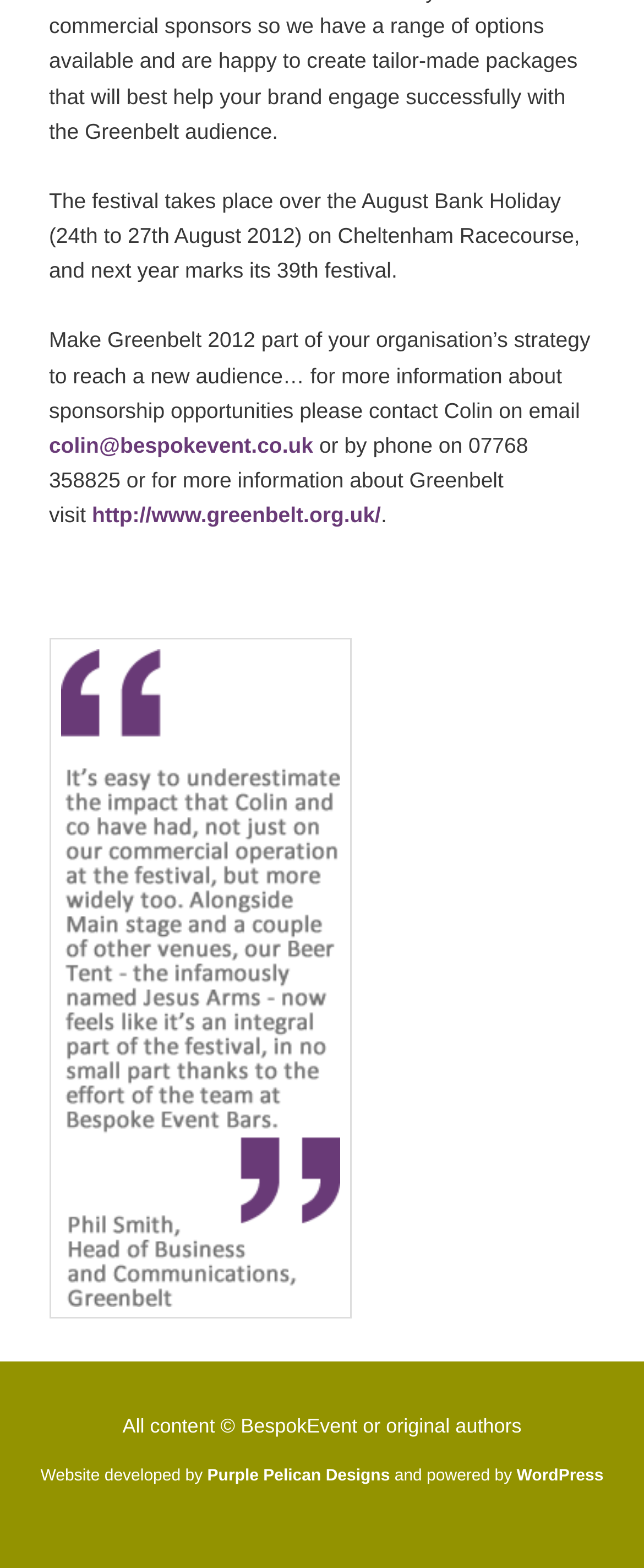Who can be contacted for sponsorship opportunities?
Please answer the question as detailed as possible based on the image.

The answer can be found in the second StaticText element, which states 'Make Greenbelt 2012 part of your organisation’s strategy to reach a new audience… for more information about sponsorship opportunities please contact Colin on email' and provides a link to his email address.